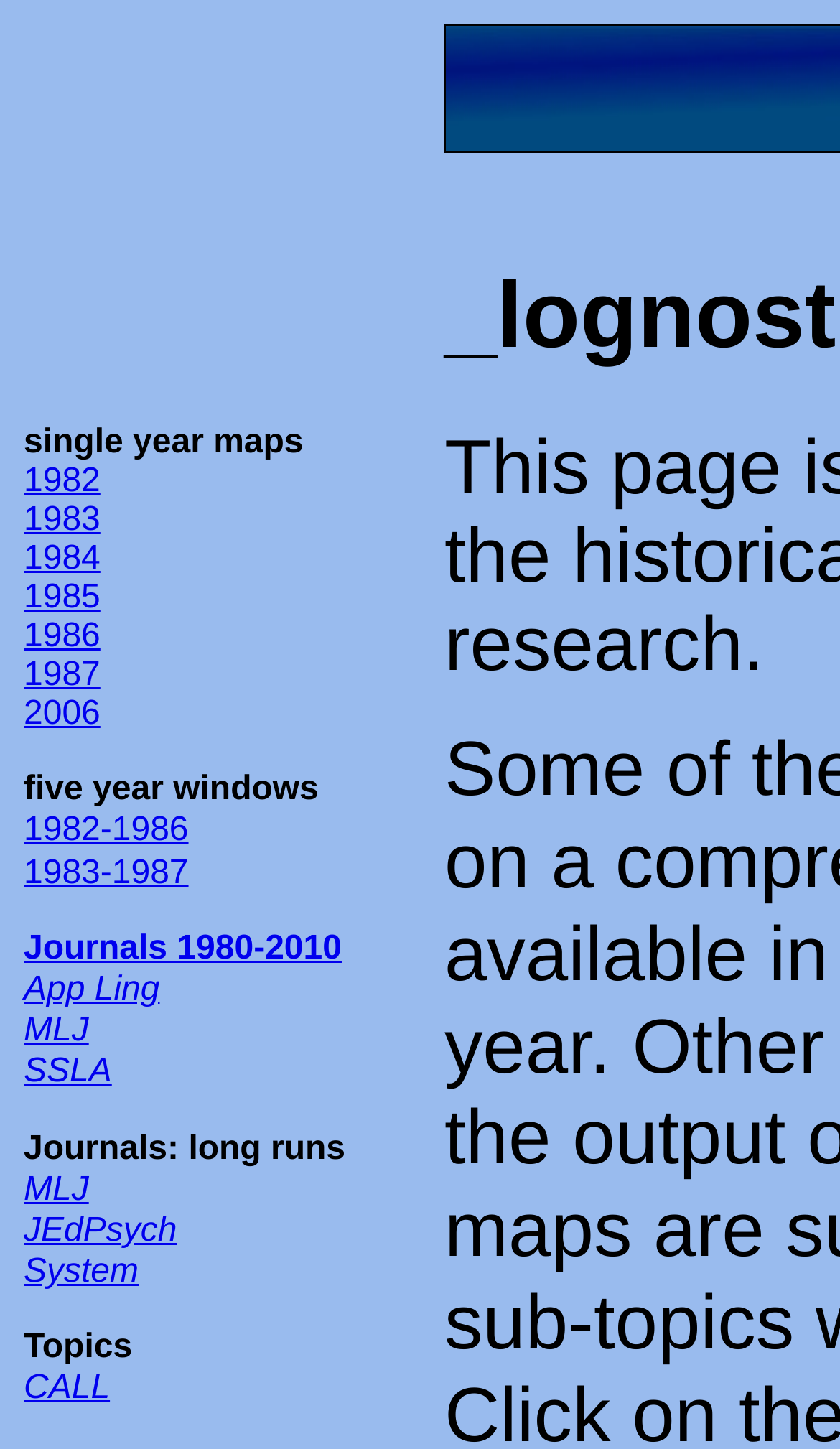Can you provide the bounding box coordinates for the element that should be clicked to implement the instruction: "go to full site"?

None